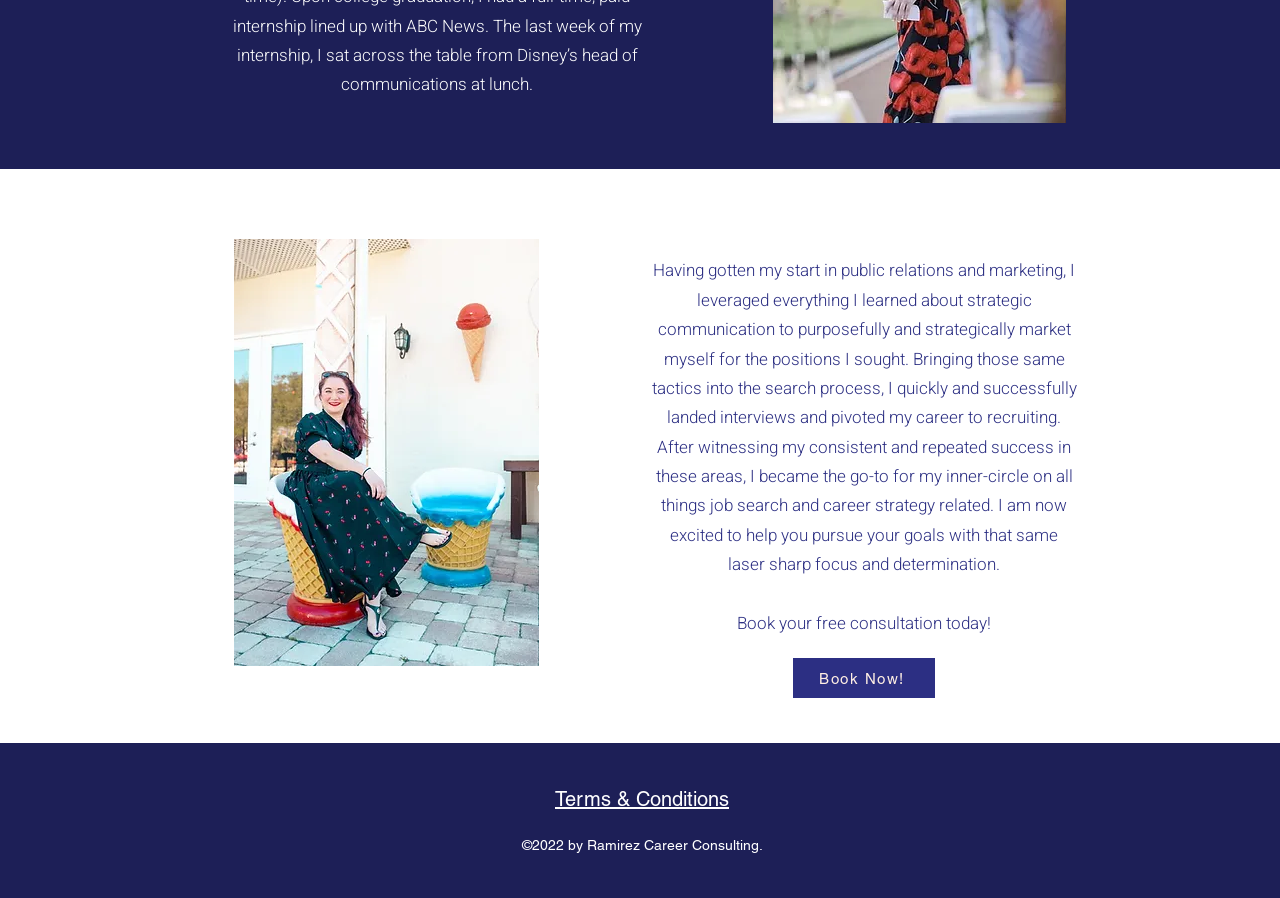What is the copyright year of the webpage?
Give a detailed and exhaustive answer to the question.

The StaticText element at the bottom of the webpage contains the copyright information, which includes the year 2022.